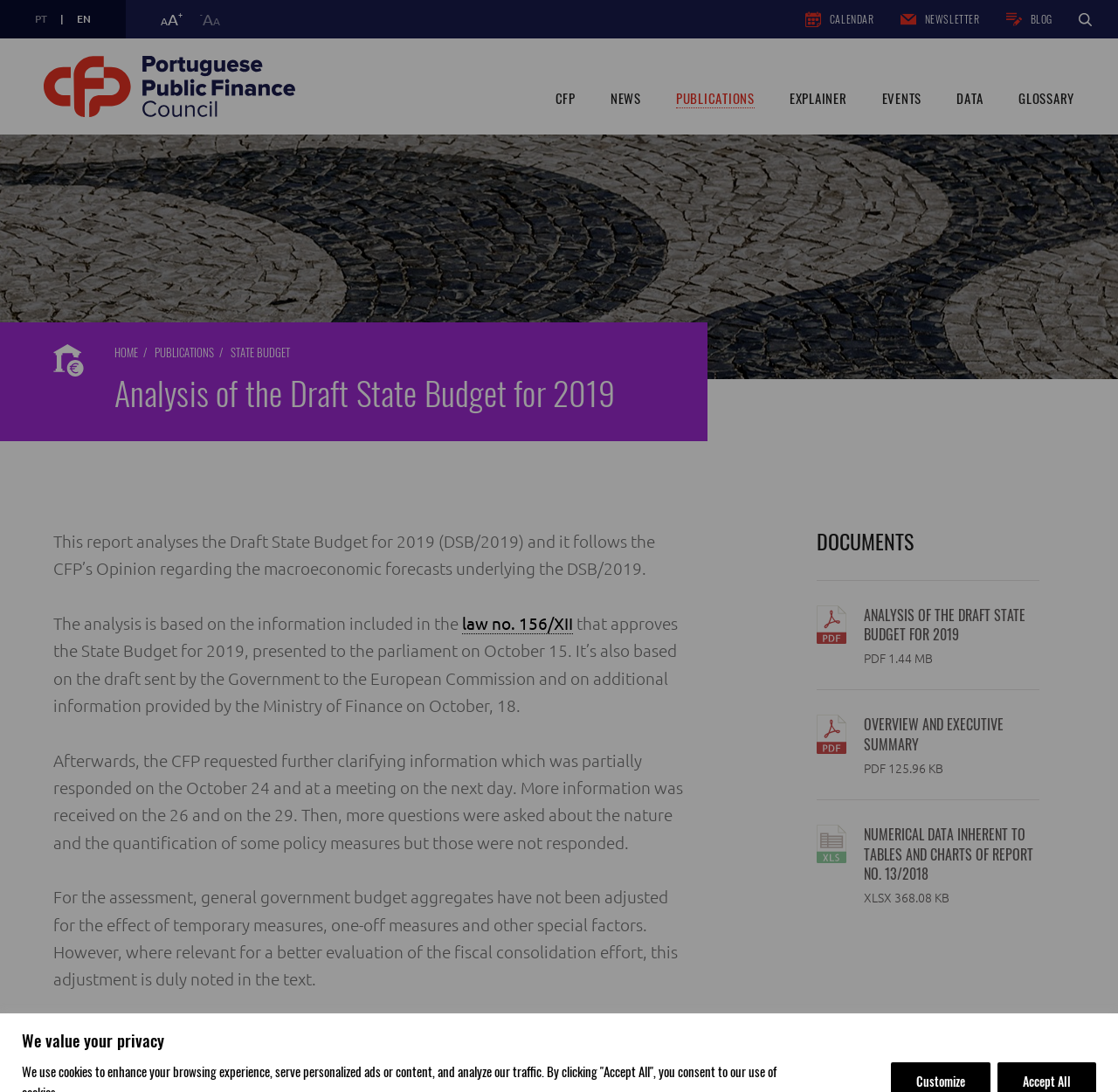What type of file is available for download?
Please use the image to provide an in-depth answer to the question.

The webpage provides links to download files in PDF and XLSX formats. The PDF files are labeled as 'ANALYSIS OF THE DRAFT STATE BUDGET FOR 2019' and 'OVERVIEW AND EXECUTIVE SUMMARY', while the XLSX file is labeled as 'NUMERICAL DATA INHERENT TO TABLES AND CHARTS OF REPORT NO. 13/2018'.